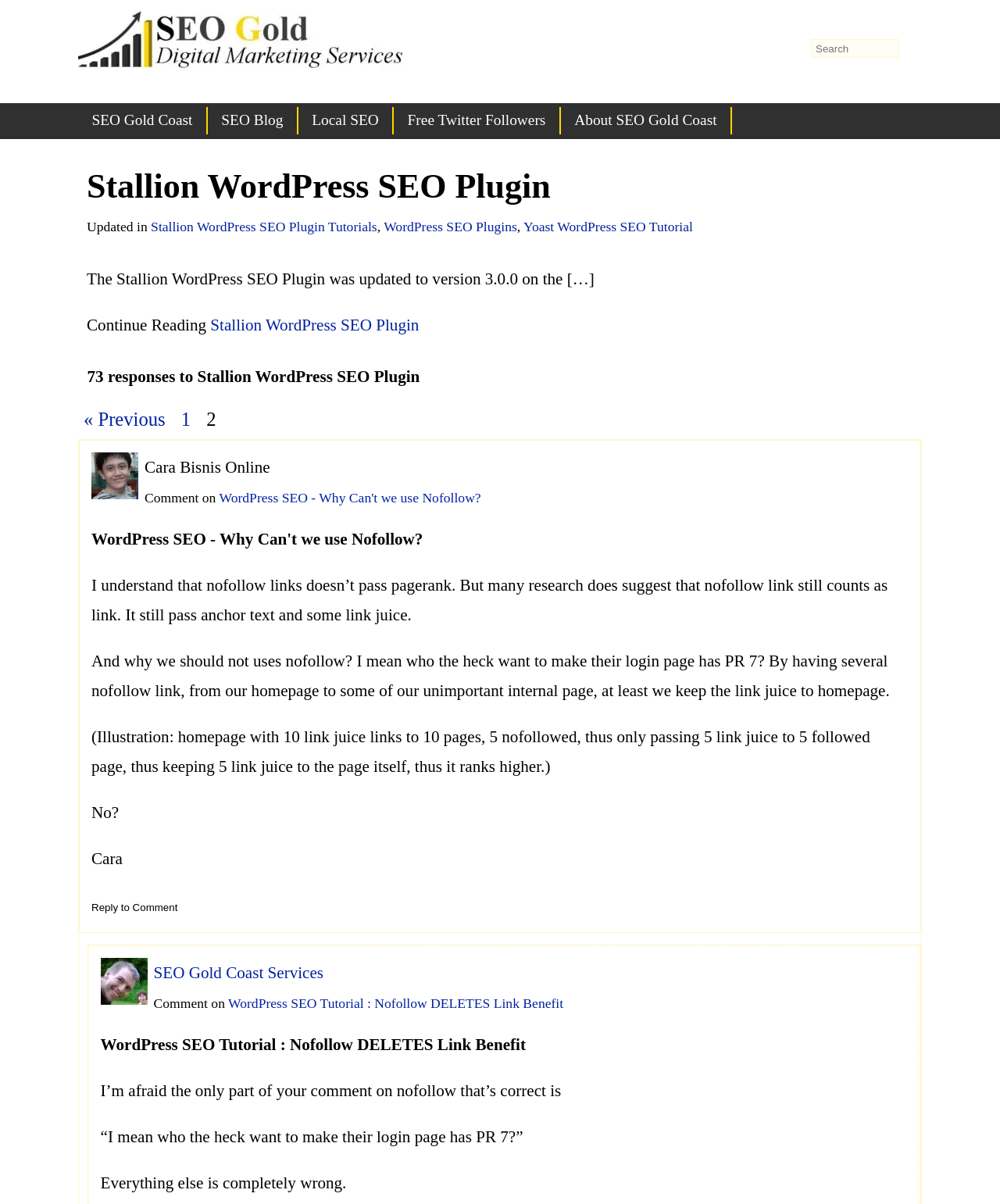Specify the bounding box coordinates of the region I need to click to perform the following instruction: "Visit the SEO Gold Coast Services page". The coordinates must be four float numbers in the range of 0 to 1, i.e., [left, top, right, bottom].

[0.154, 0.8, 0.323, 0.815]